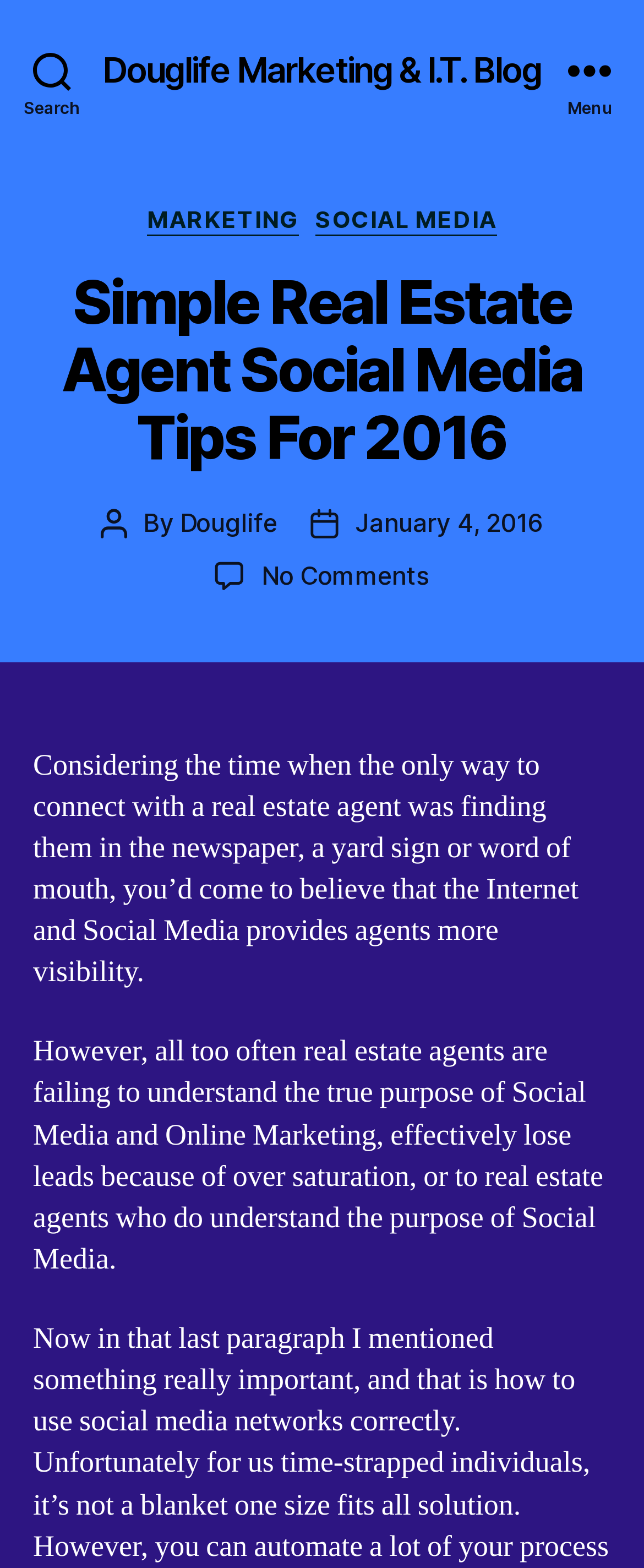Identify and provide the title of the webpage.

Simple Real Estate Agent Social Media Tips For 2016